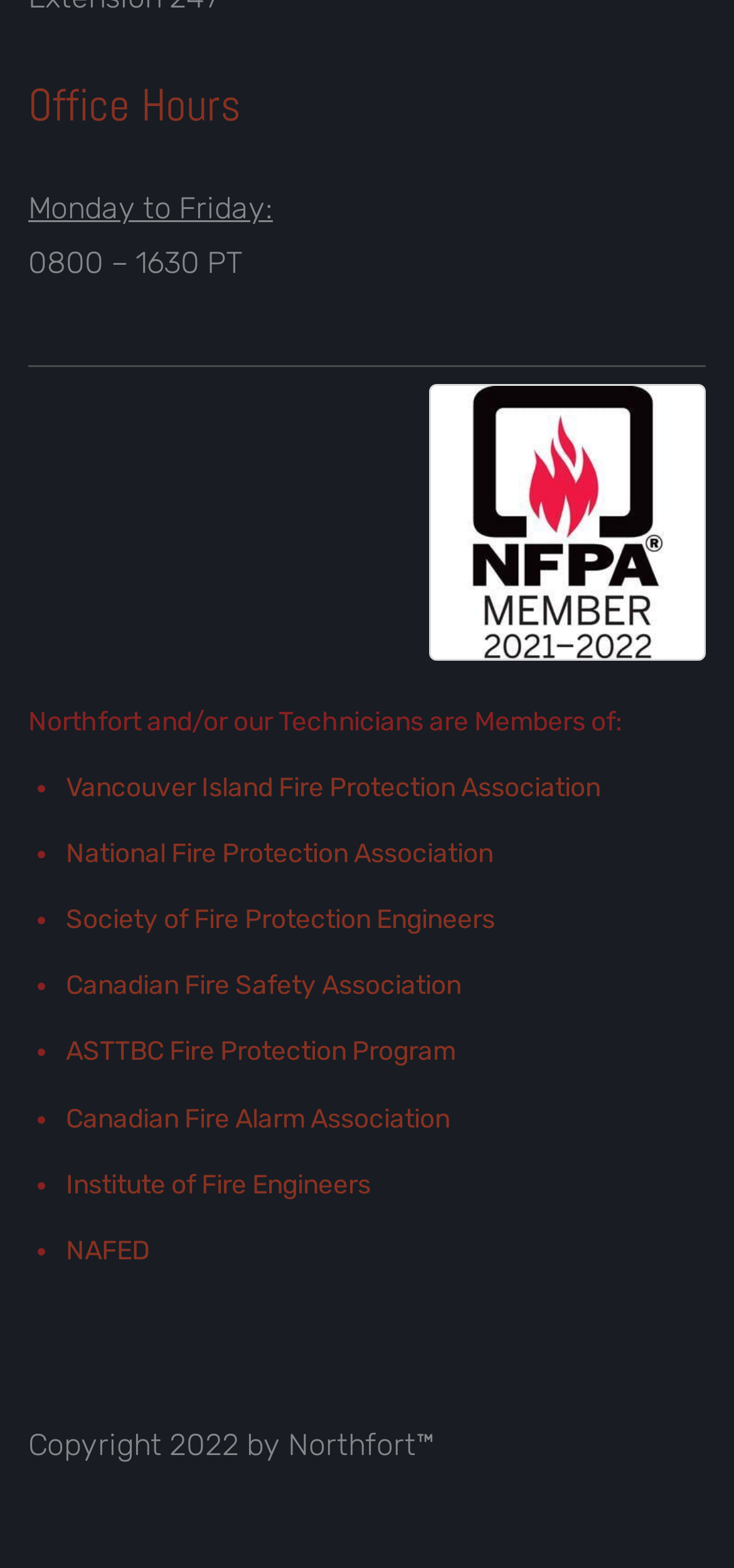Analyze the image and answer the question with as much detail as possible: 
What is the position of the figure on the webpage?

The figure is positioned on the right side of the webpage, as indicated by its bounding box coordinates [0.585, 0.244, 0.962, 0.421], which show that it is located more towards the right side of the screen.